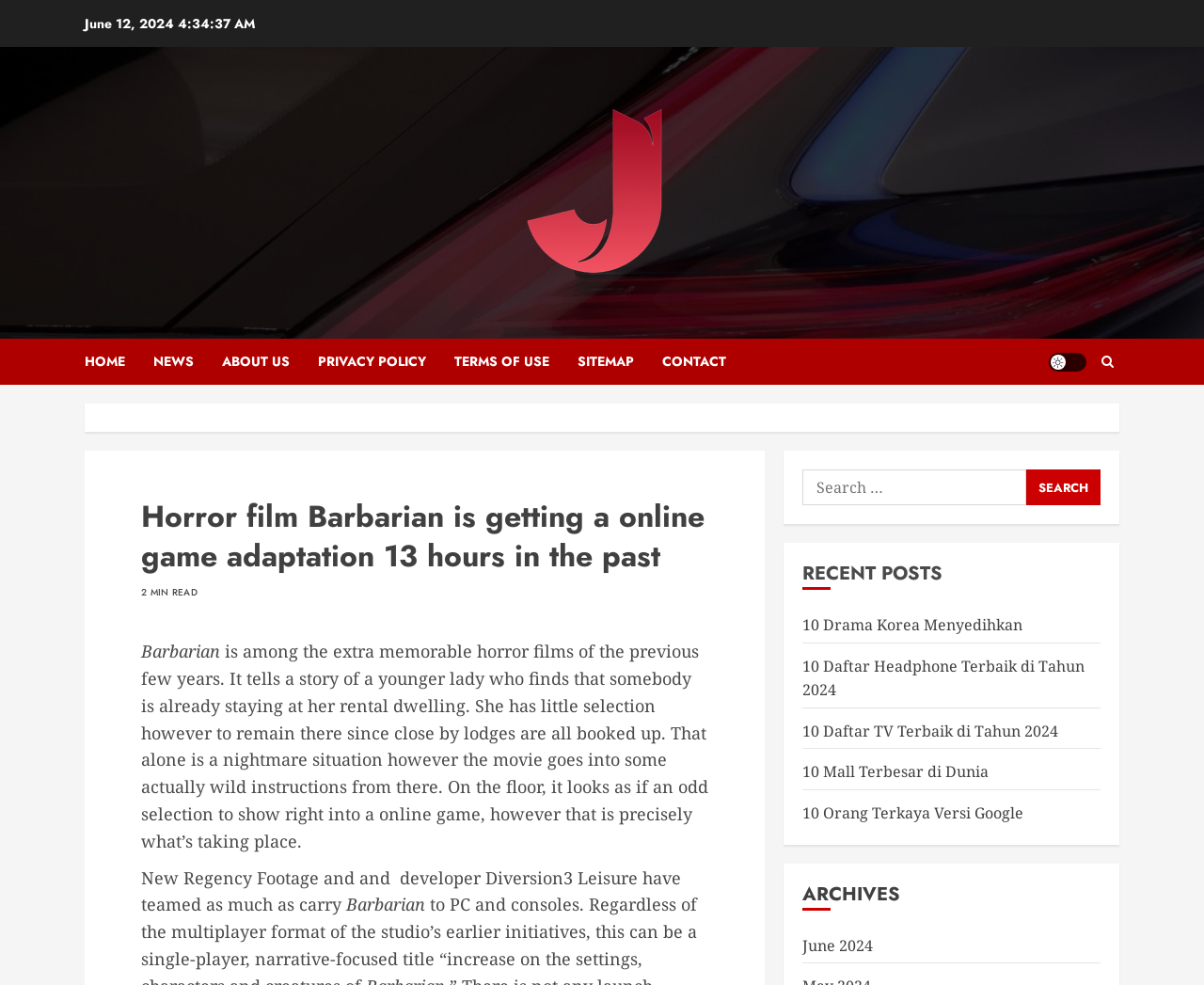What is the purpose of the button with the text 'SEARCH'?
Please answer the question with as much detail and depth as you can.

I found a search box and a button with the text 'SEARCH' next to it, which suggests that the button is used to initiate a search.